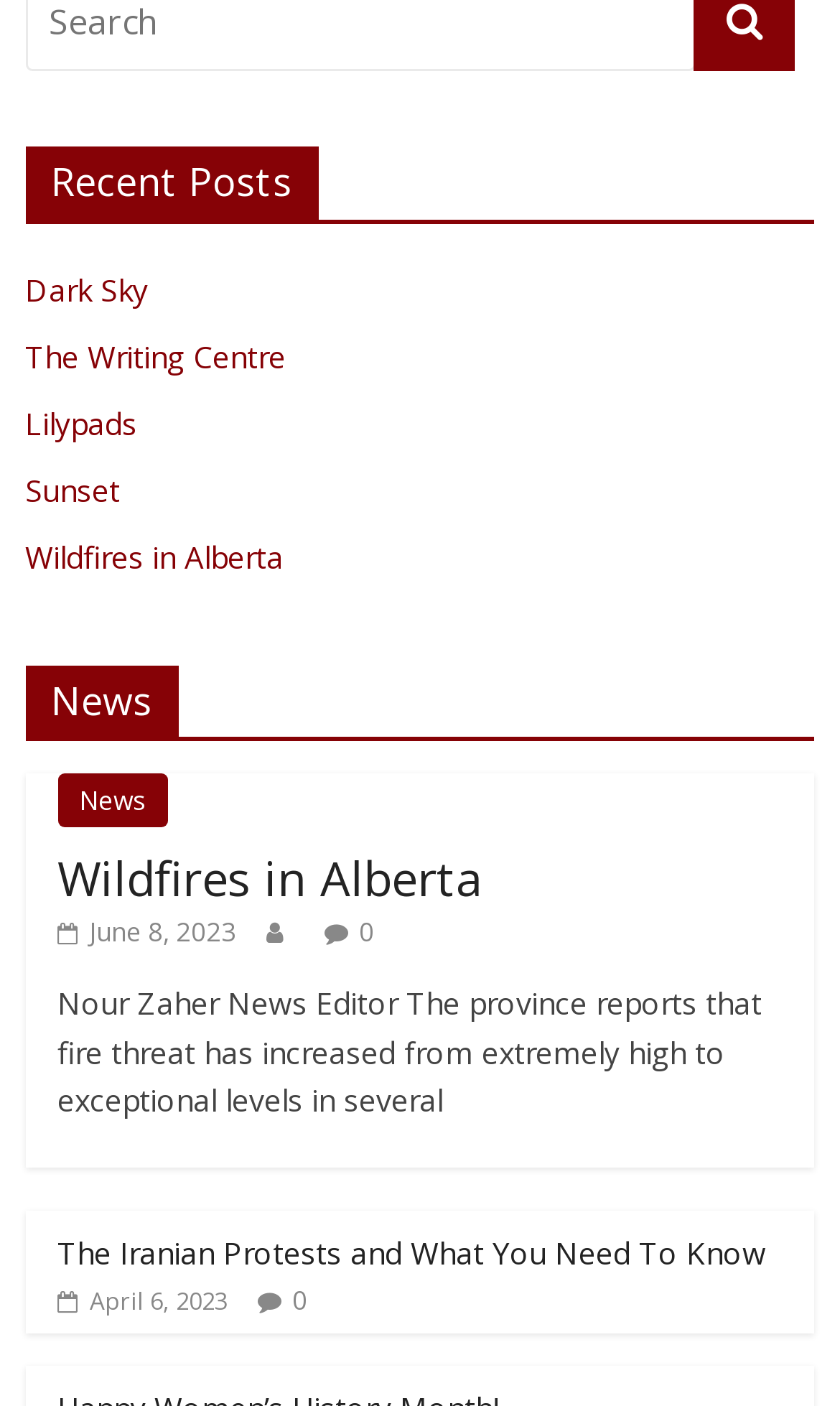What is the title of the second news article?
With the help of the image, please provide a detailed response to the question.

I looked at the headings under the 'News' section and found that the second news article is titled 'Wildfires in Alberta'.